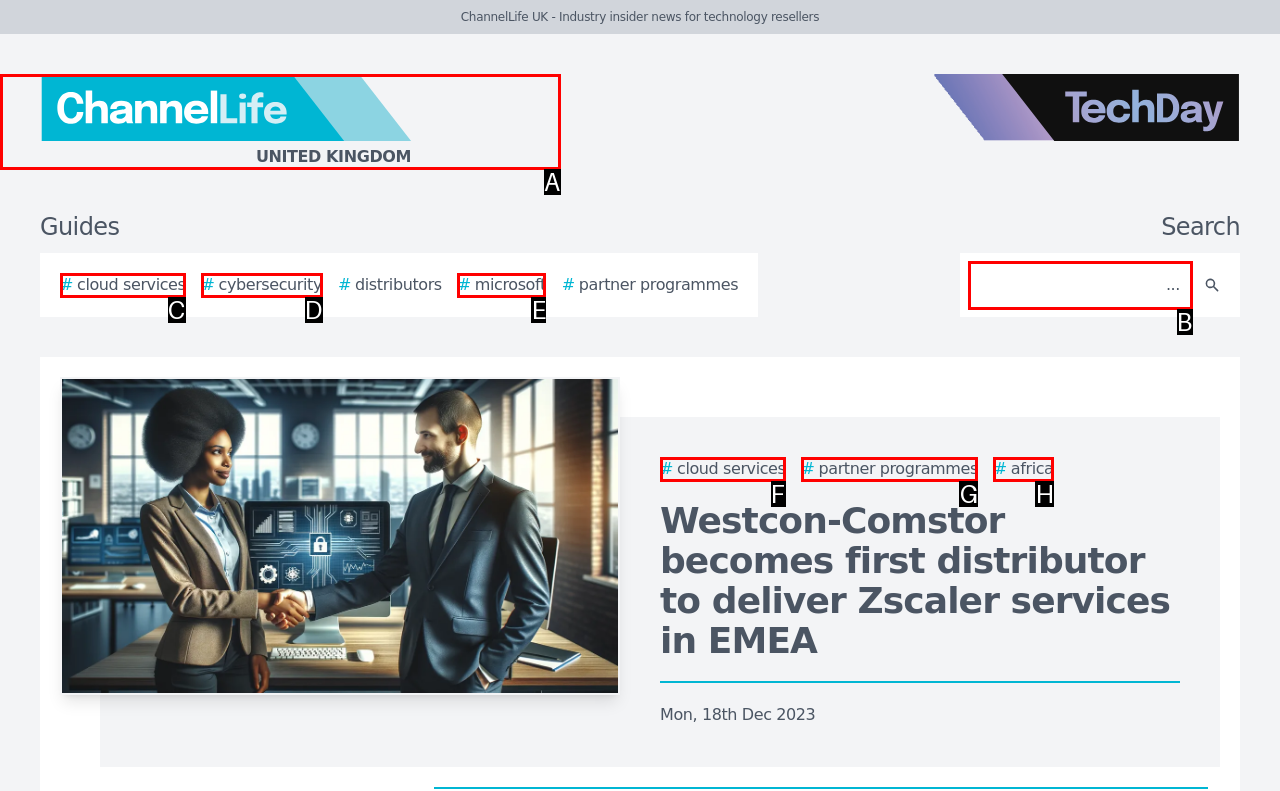Based on the description aria-label="Search" name="search" placeholder="...", identify the most suitable HTML element from the options. Provide your answer as the corresponding letter.

B